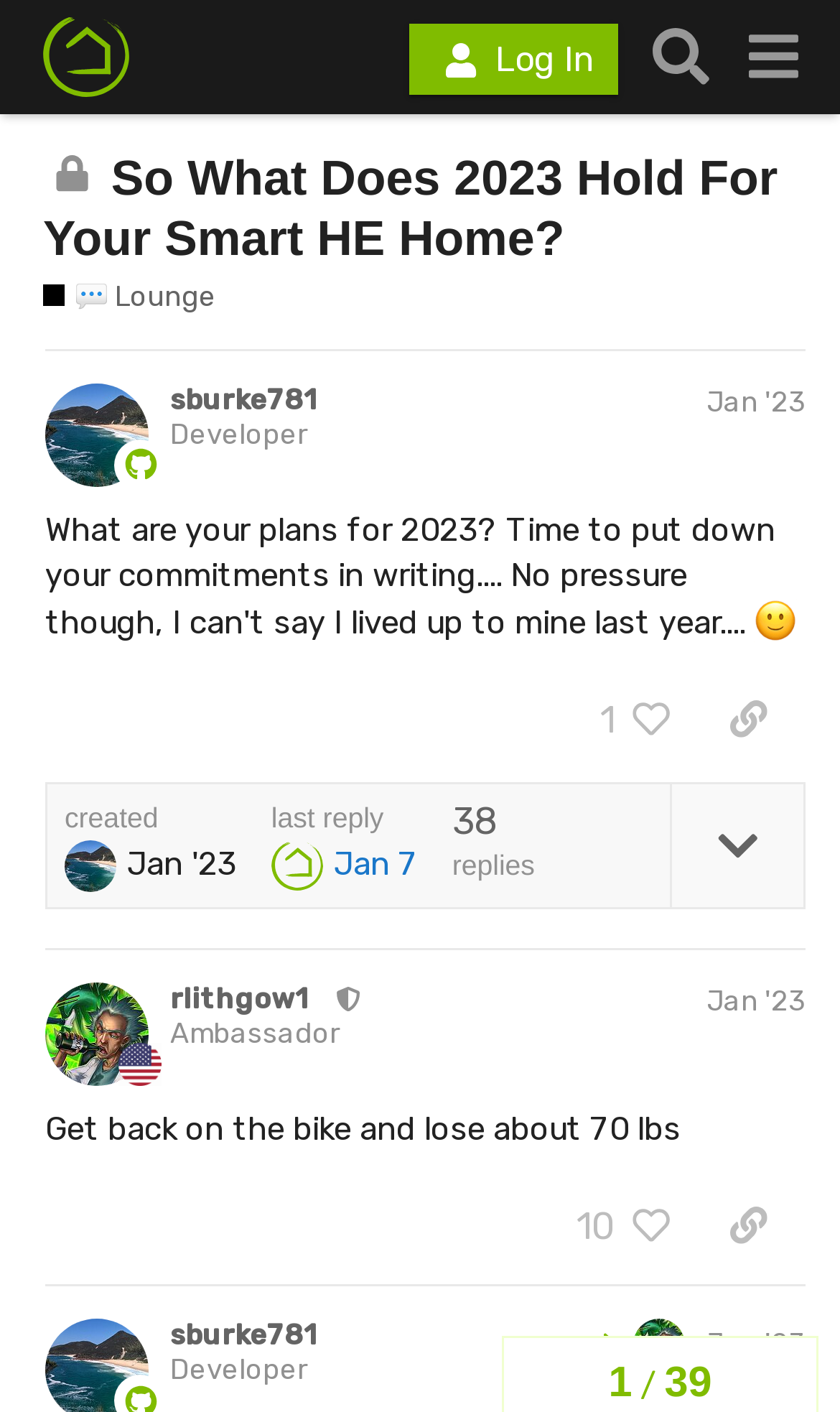How many people liked the second post?
Look at the image and respond with a single word or a short phrase.

10